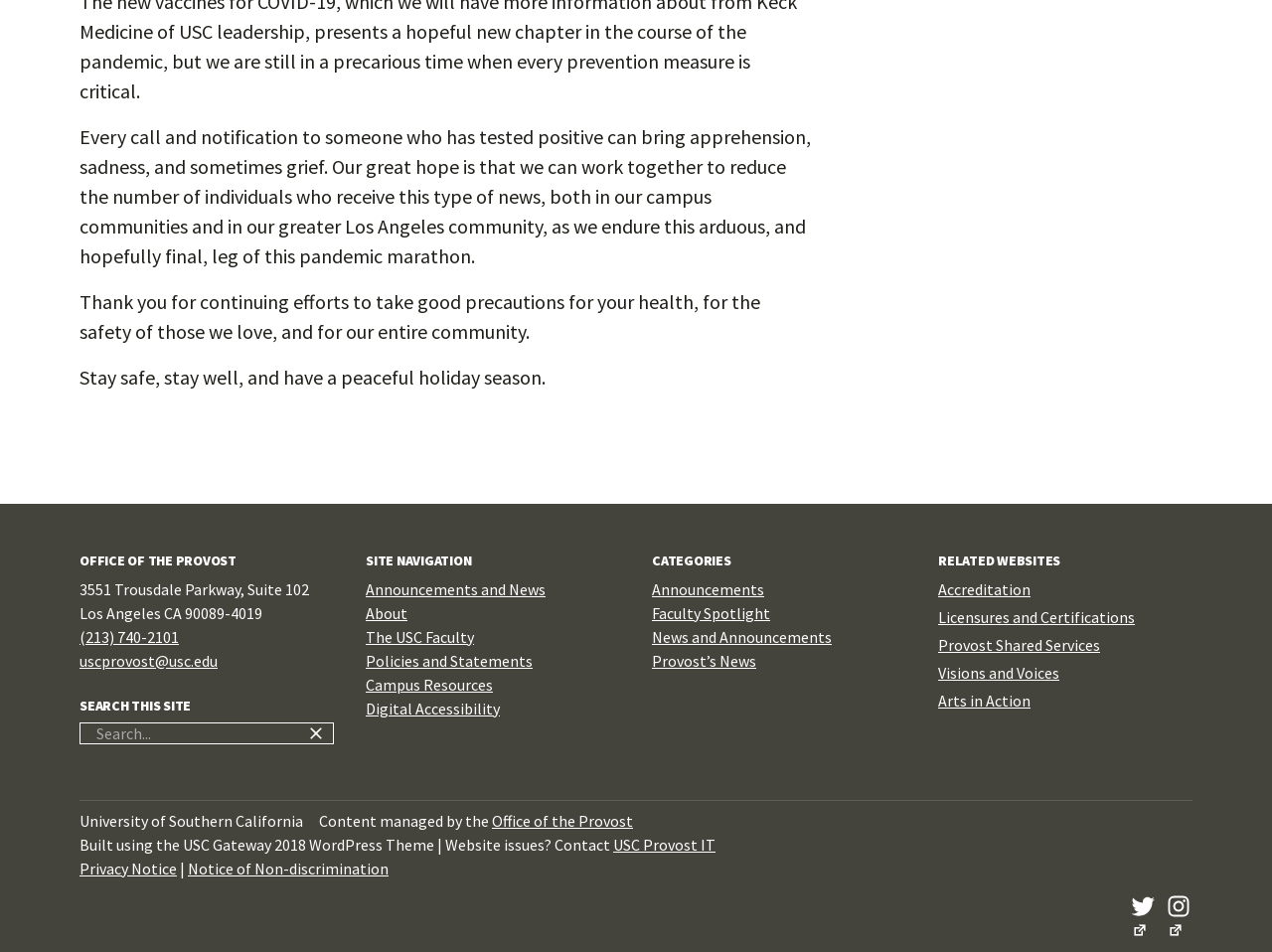Determine the bounding box coordinates for the element that should be clicked to follow this instruction: "Search for something on the site". The coordinates should be given as four float numbers between 0 and 1, in the format [left, top, right, bottom].

[0.062, 0.759, 0.262, 0.782]